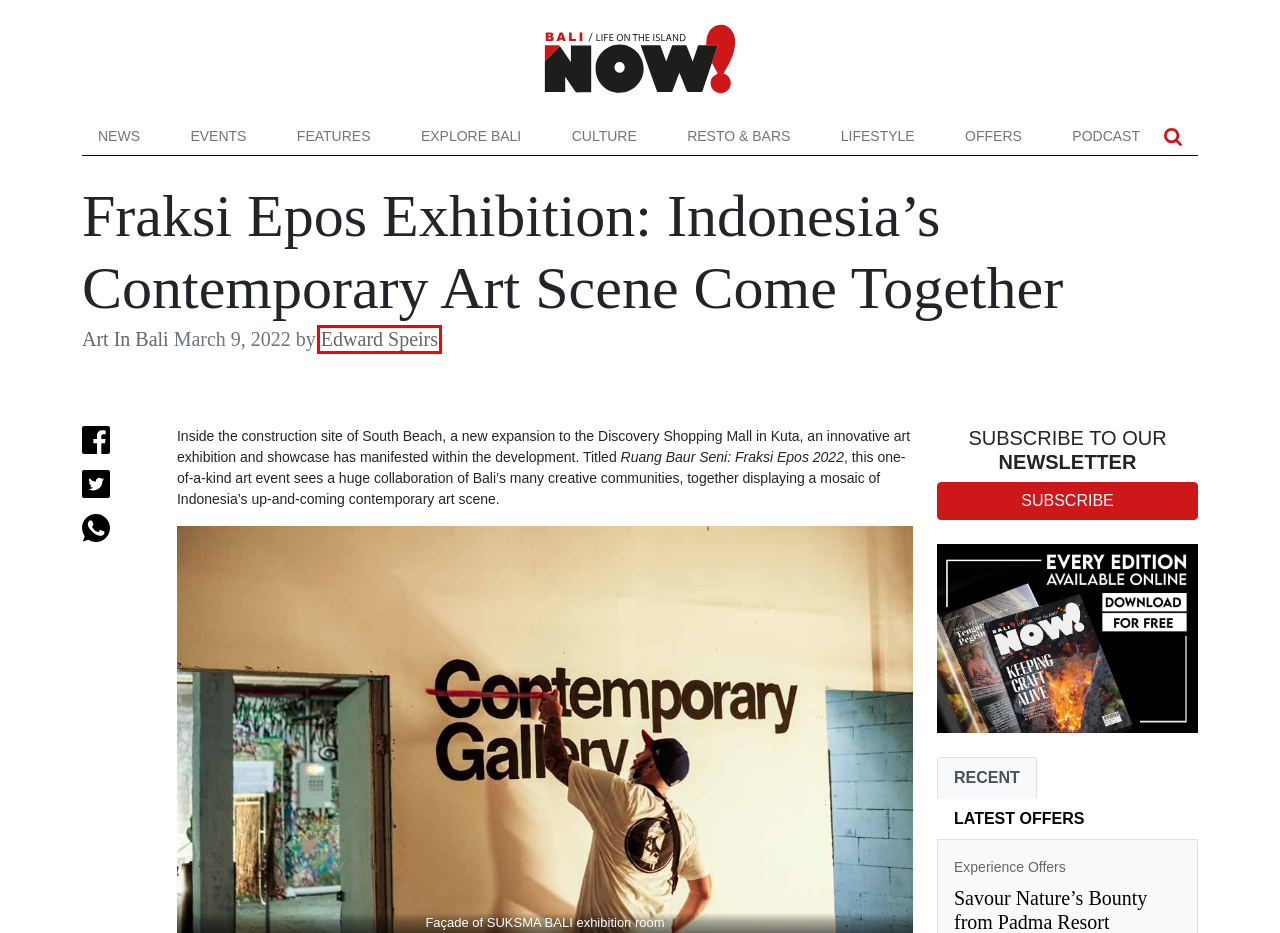Observe the screenshot of a webpage with a red bounding box around an element. Identify the webpage description that best fits the new page after the element inside the bounding box is clicked. The candidates are:
A. Latest News 2022 - NOW! Bali
B. NOW! Bali Podcast - NOW! Bali
C. Features Archives - NOW! Bali
D. Current Events in Bali - NOW! Bali
E. Art In Bali Archives - NOW! Bali
F. Explore Bali Archives - NOW! Bali
G. Offers Archives - NOW! Bali
H. Edward Speirs, Author at NOW! Bali

H